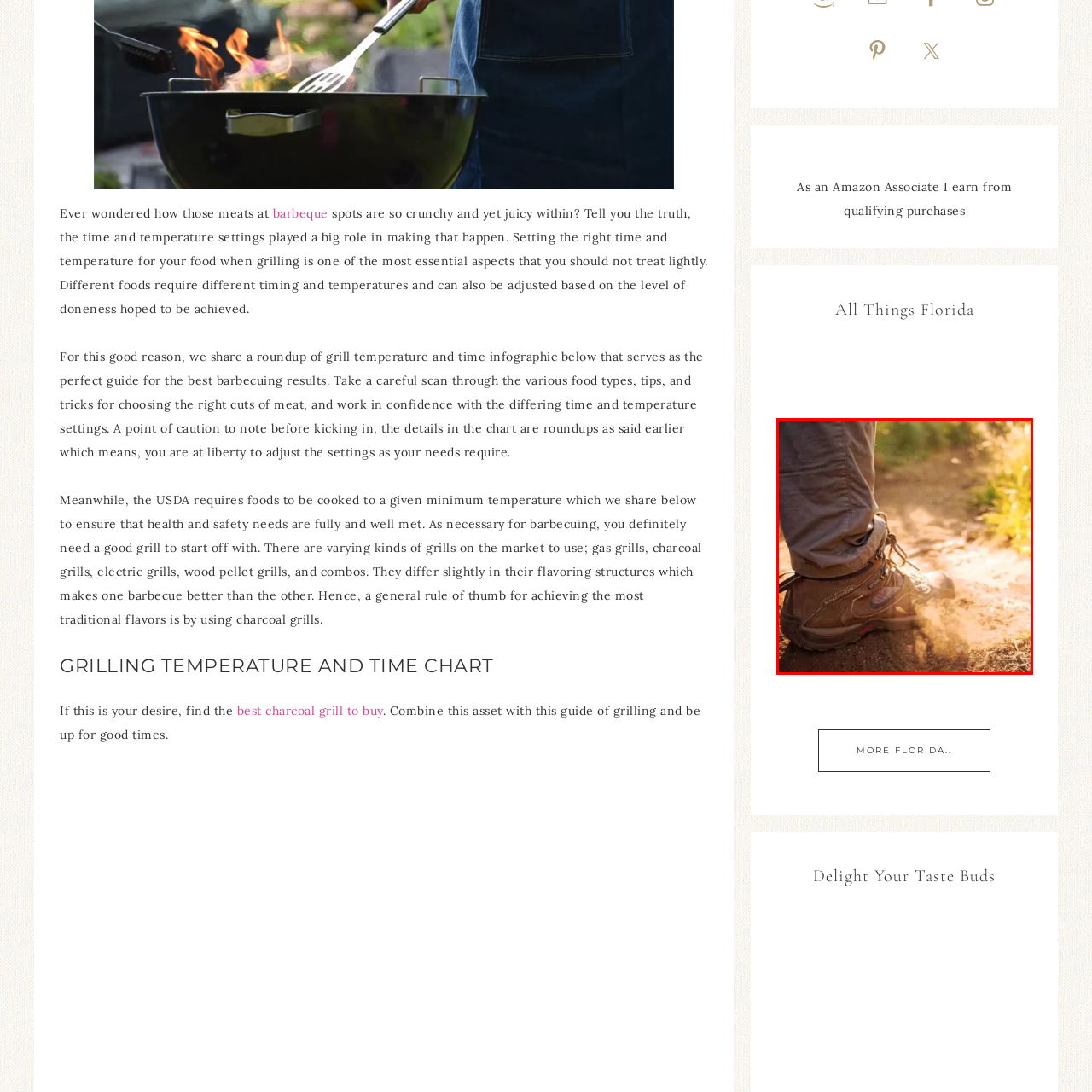Examine the content inside the red boundary in the image and give a detailed response to the following query: What is the theme of the image?

The image conveys the spirit of exploration and the enjoyment of nature, inviting viewers to consider embarking on their own hiking journeys, which aligns with the themes of outdoor activity and adventure.